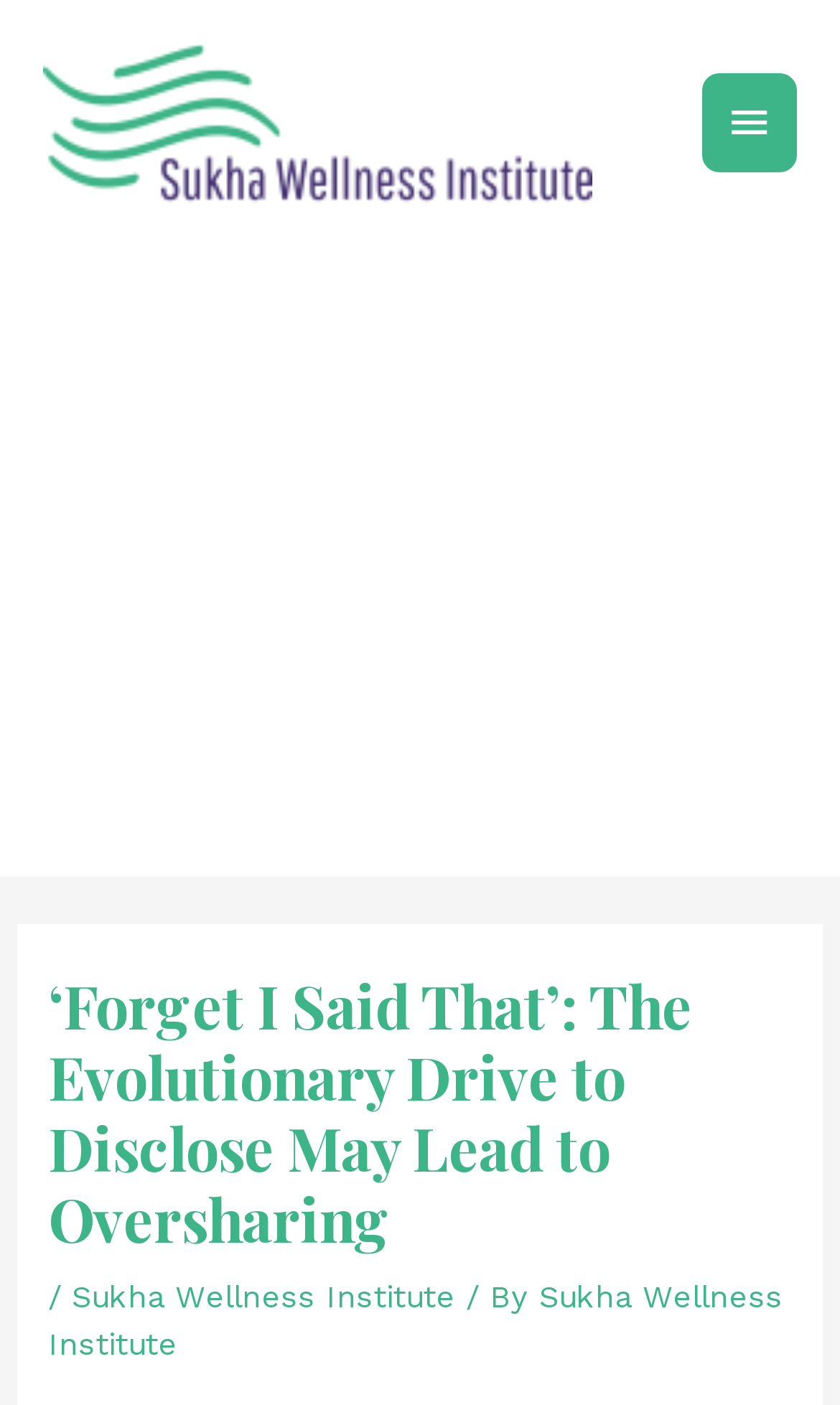From the webpage screenshot, predict the bounding box of the UI element that matches this description: "Main Menu".

[0.836, 0.052, 0.949, 0.122]